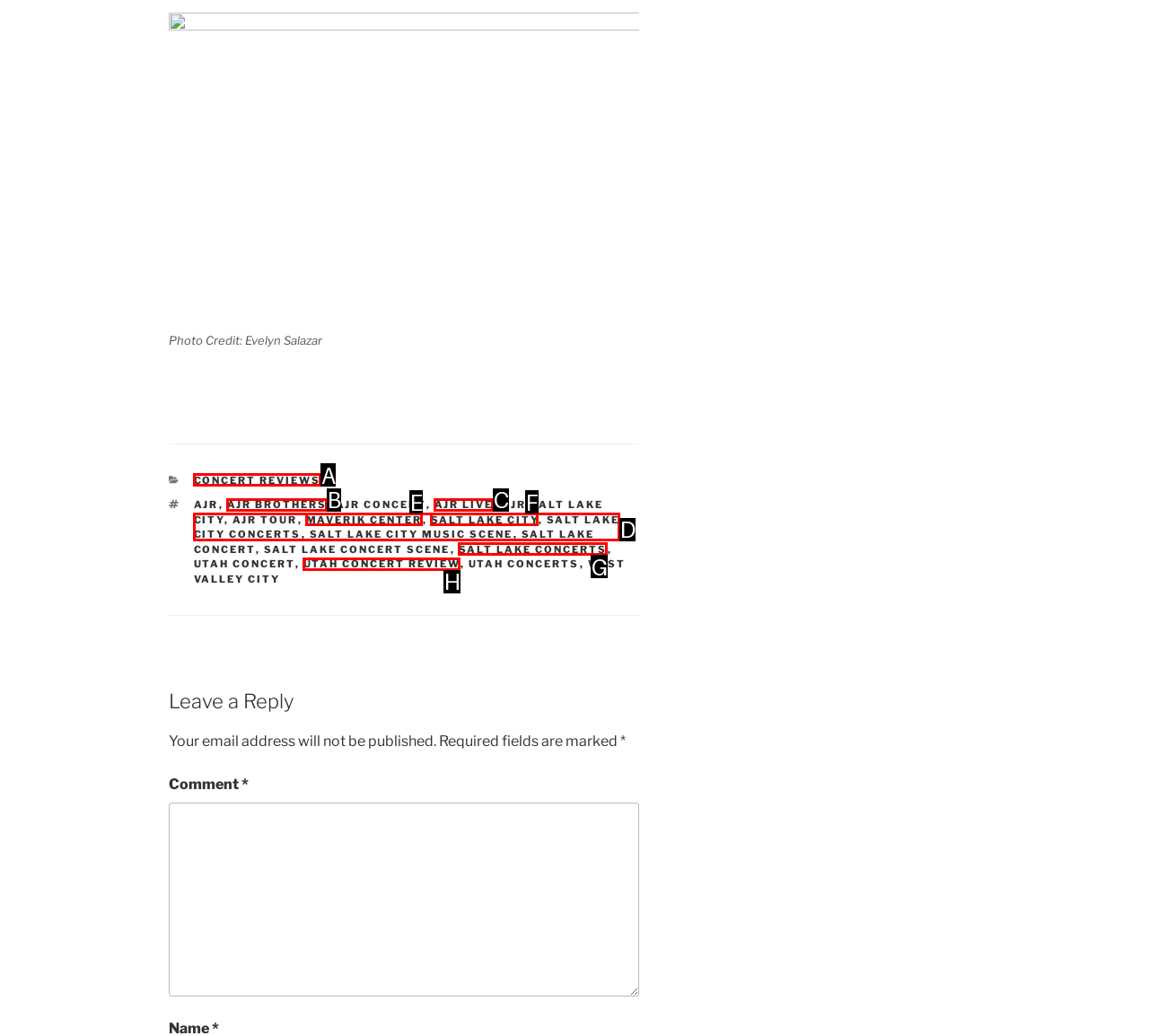Based on the description: Utah Concert Review
Select the letter of the corresponding UI element from the choices provided.

H